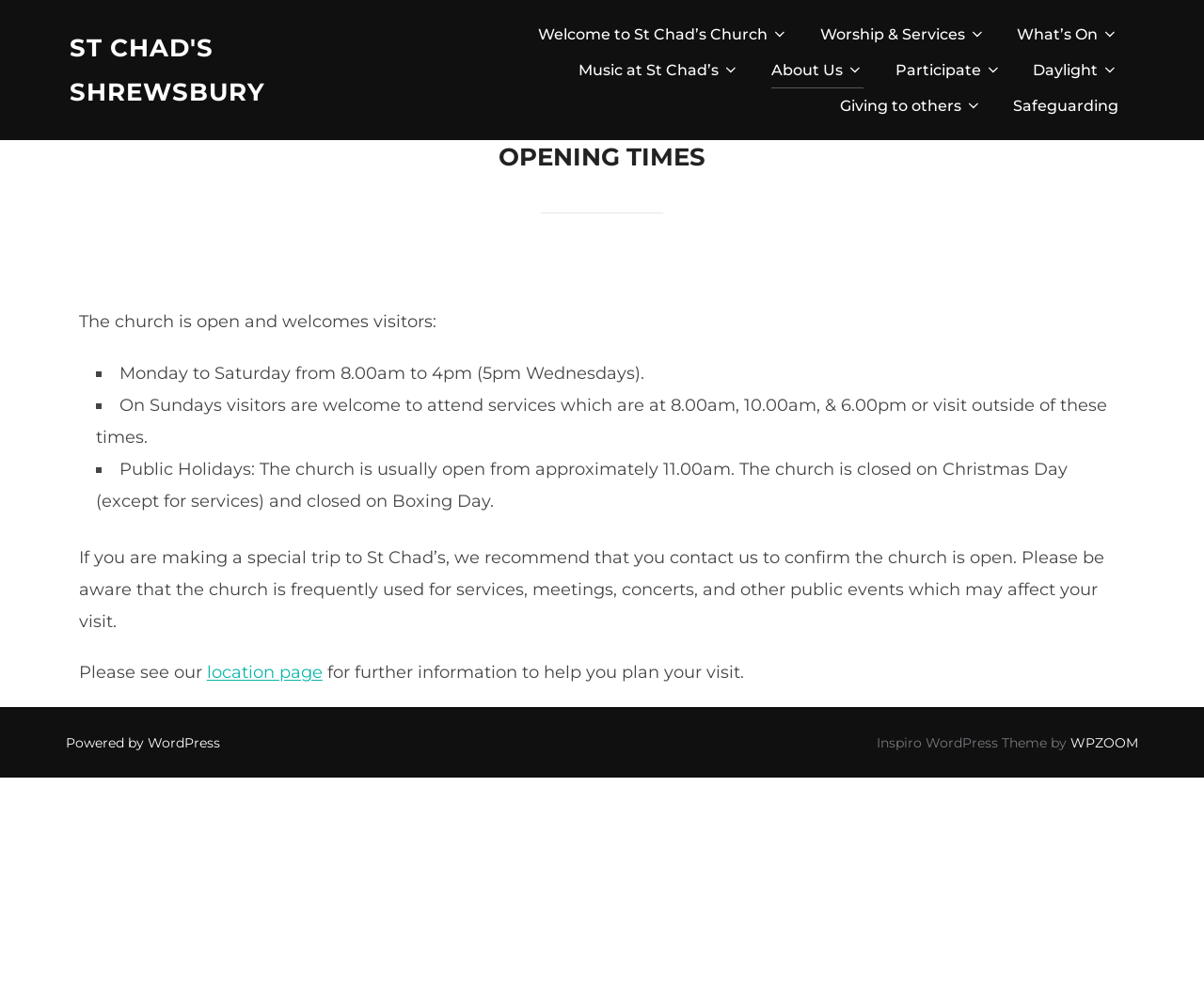Find the bounding box coordinates of the element's region that should be clicked in order to follow the given instruction: "Read about 'Music at St Chad’s'". The coordinates should consist of four float numbers between 0 and 1, i.e., [left, top, right, bottom].

[0.481, 0.053, 0.614, 0.089]